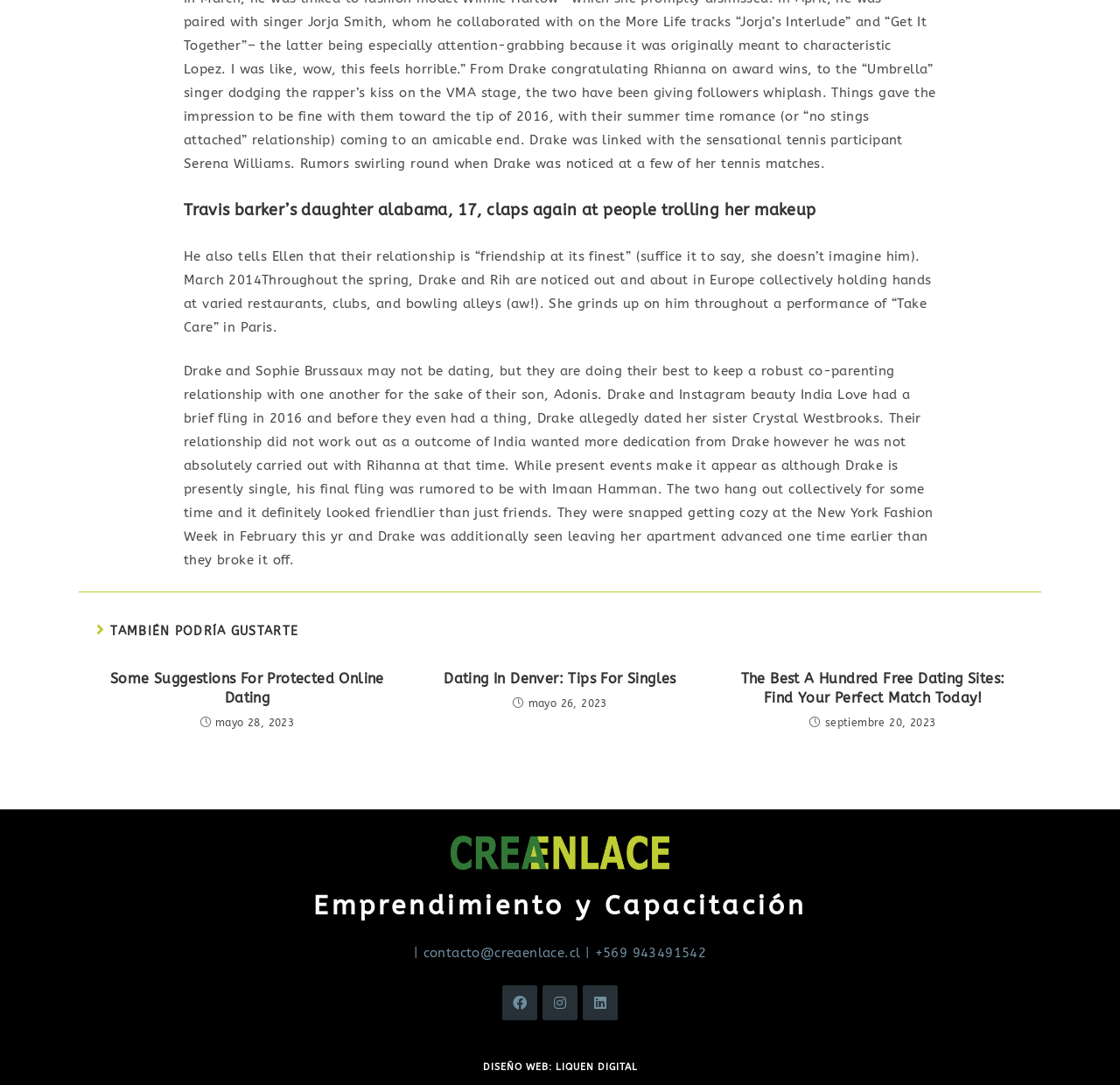Give a concise answer of one word or phrase to the question: 
What is the date of the second article?

mayo 26, 2023